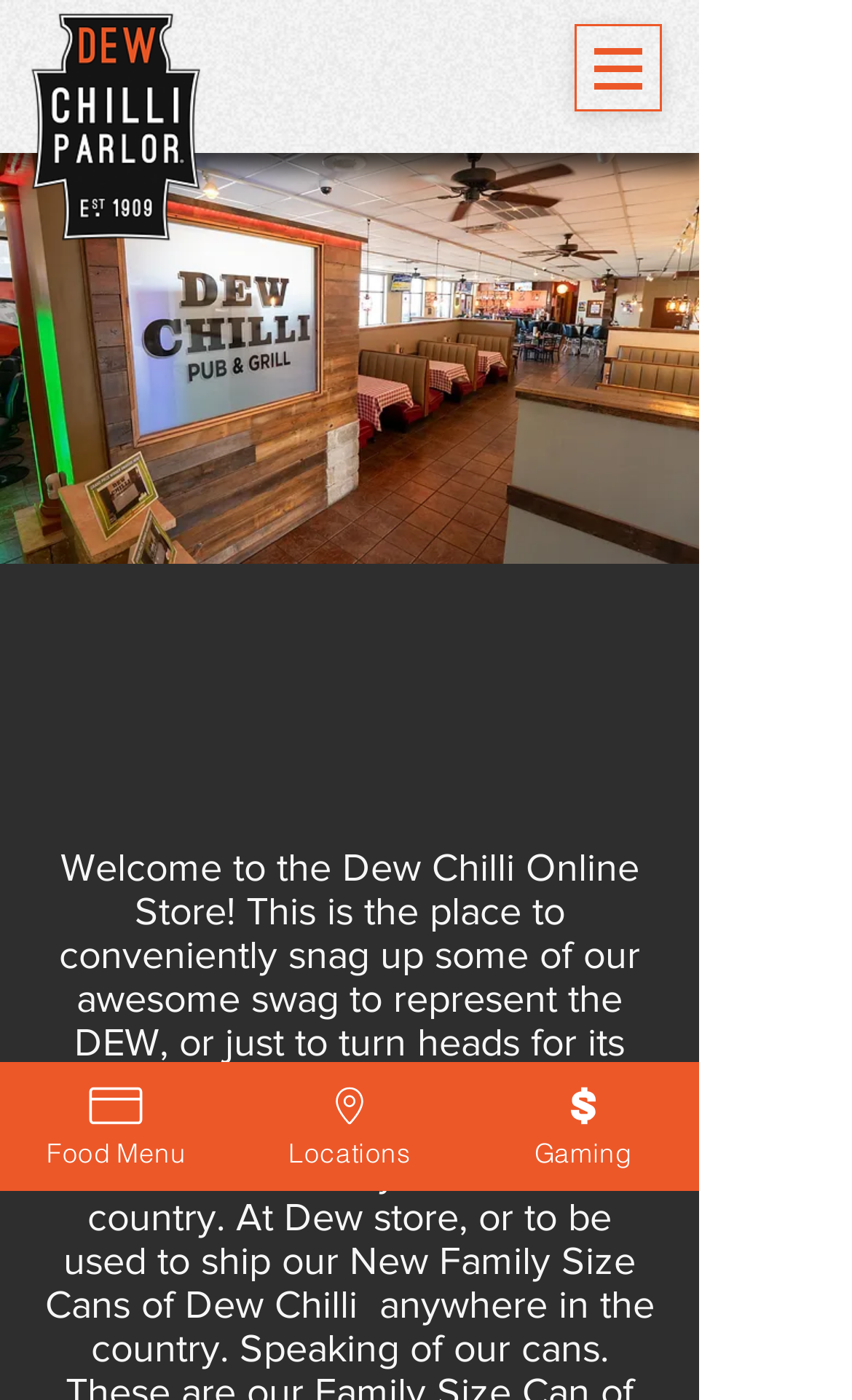Create a detailed summary of the webpage's content and design.

The webpage is an online shop for Dew Chilli, a restaurant with locations in Springfield, IL, and Pekin. At the top left corner, there is a logo of Dew Chilli, accompanied by two headings, "DEW" and "SHOP", positioned side by side. Below the logo, there is an image of a shopping icon related to Dew Chilli in Springfield, IL.

On the top right corner, there is a button to open a navigation menu. The main navigation menu consists of three links: "Food Menu", "Locations", and "Gaming", arranged horizontally from left to right. Each link has a corresponding icon to its right.

The "Food Menu" link is located at the top left of the navigation menu, with an icon to its right. The "Locations" link is positioned in the middle, accompanied by an icon. The "Gaming" link is at the top right of the navigation menu, with an icon to its left.